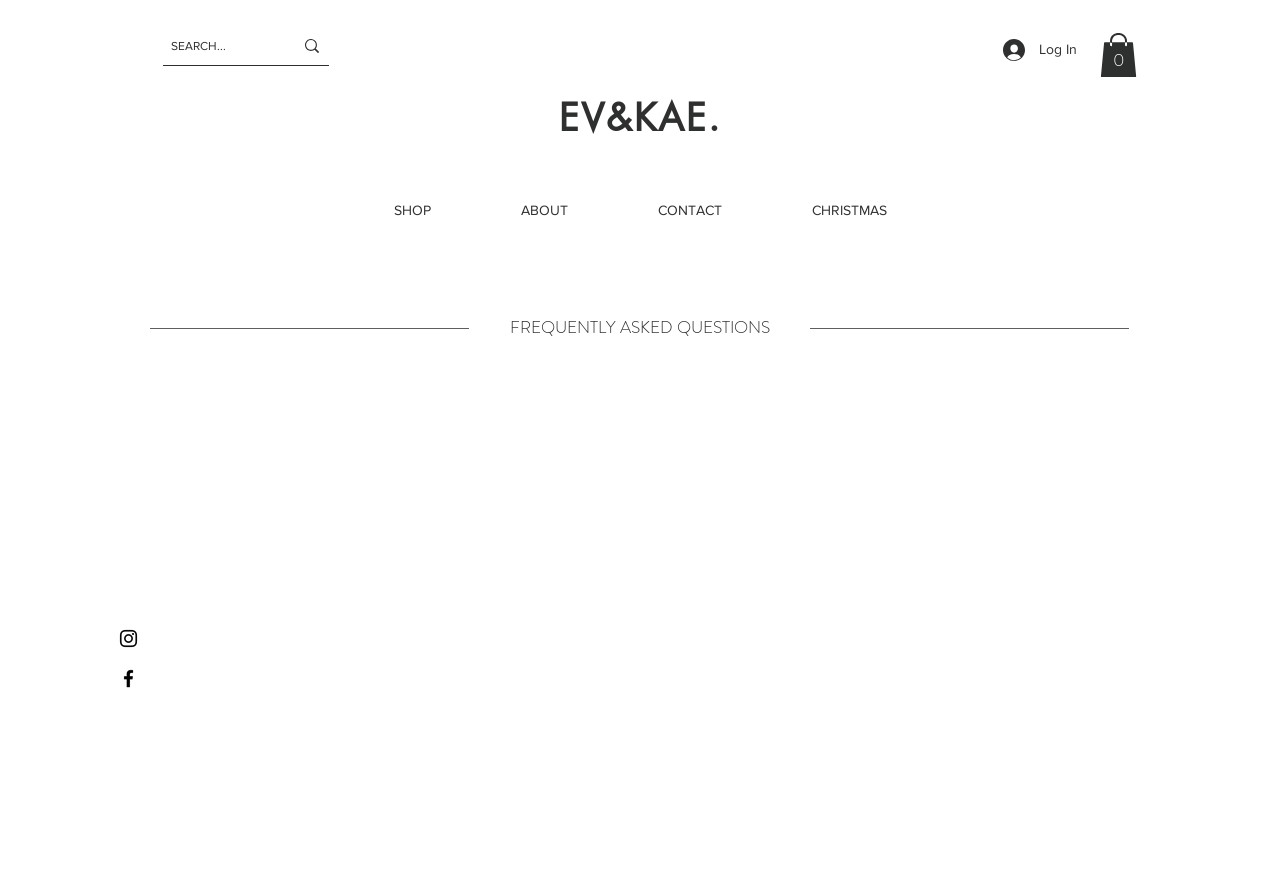Find the bounding box coordinates of the element's region that should be clicked in order to follow the given instruction: "search for something". The coordinates should consist of four float numbers between 0 and 1, i.e., [left, top, right, bottom].

[0.127, 0.031, 0.205, 0.074]